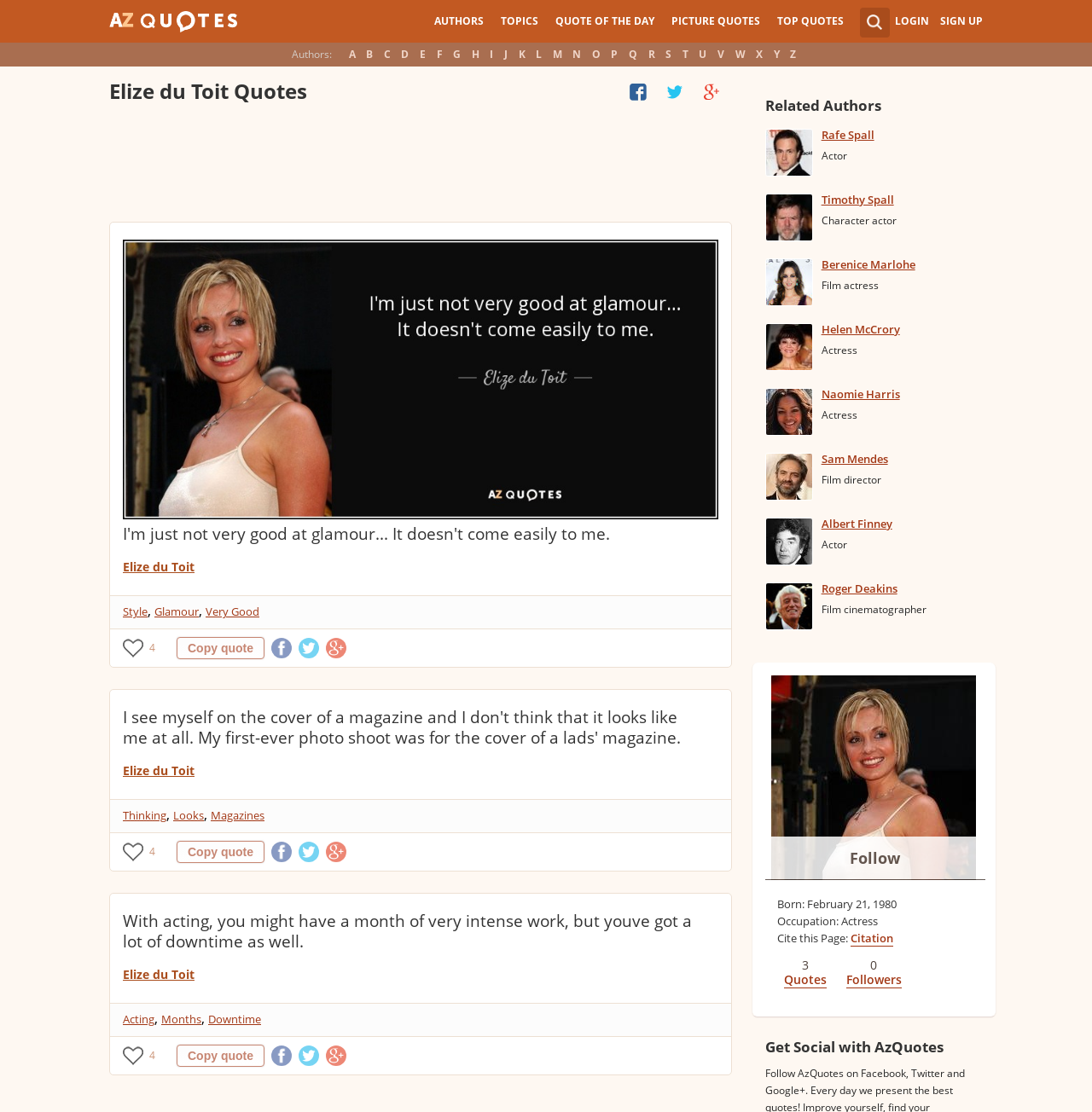Can you find the bounding box coordinates for the element to click on to achieve the instruction: "Click on the 'LOGIN' link"?

[0.82, 0.012, 0.851, 0.025]